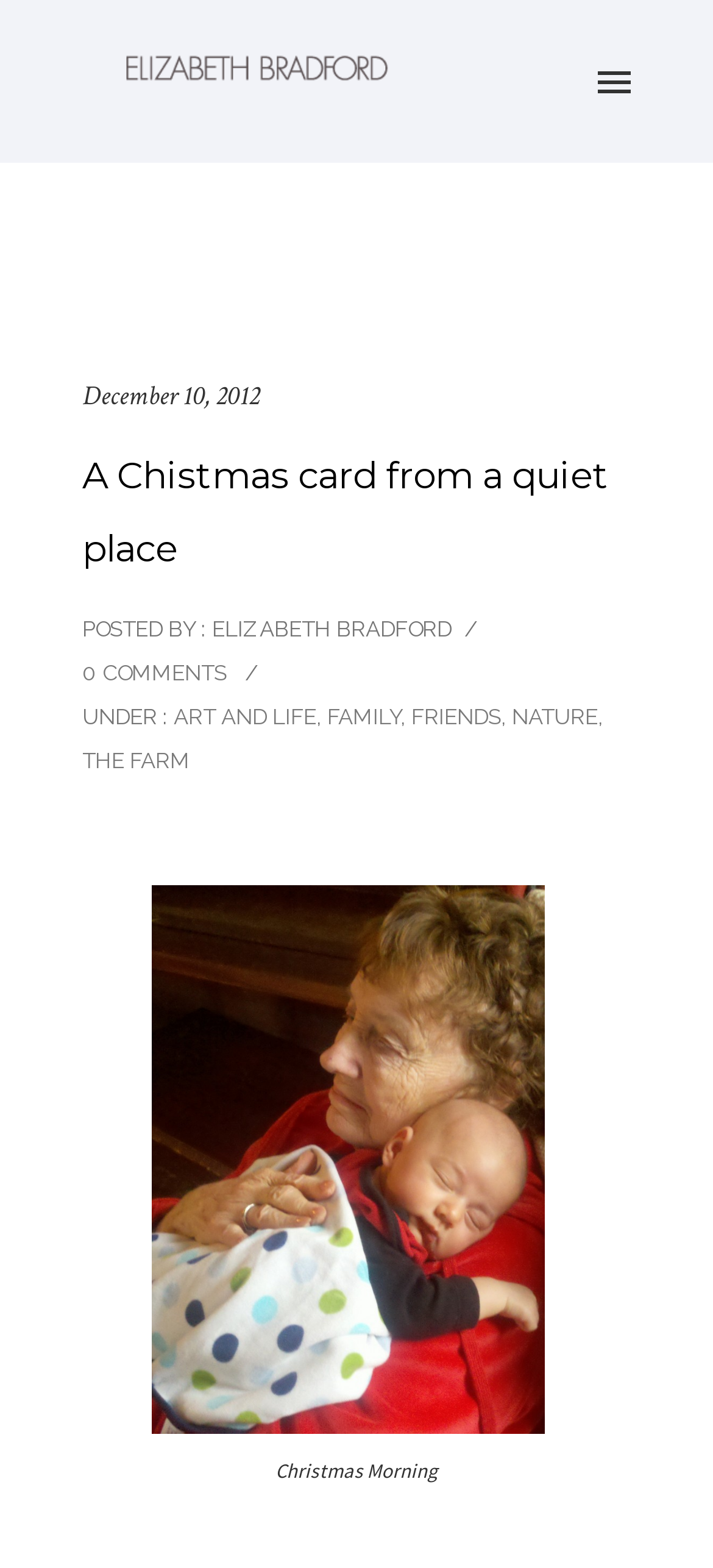What is the date of the post?
Use the screenshot to answer the question with a single word or phrase.

December 10, 2012